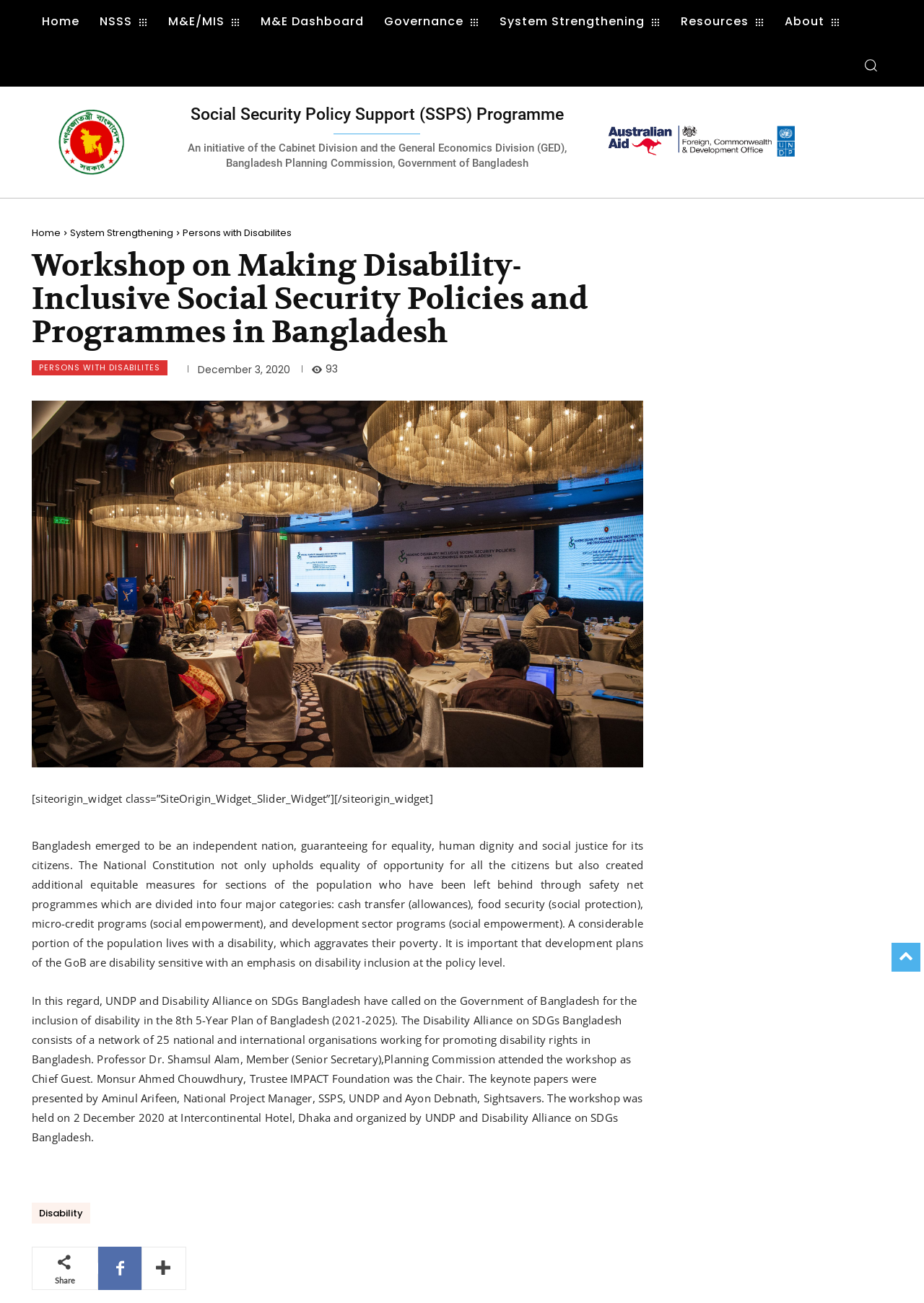Using the information in the image, could you please answer the following question in detail:
What is the name of the organization that presented a keynote paper?

The information about the organization that presented a keynote paper can be found in the paragraph on the webpage, which mentions that Ayon Debnath from Sightsavers presented a keynote paper.